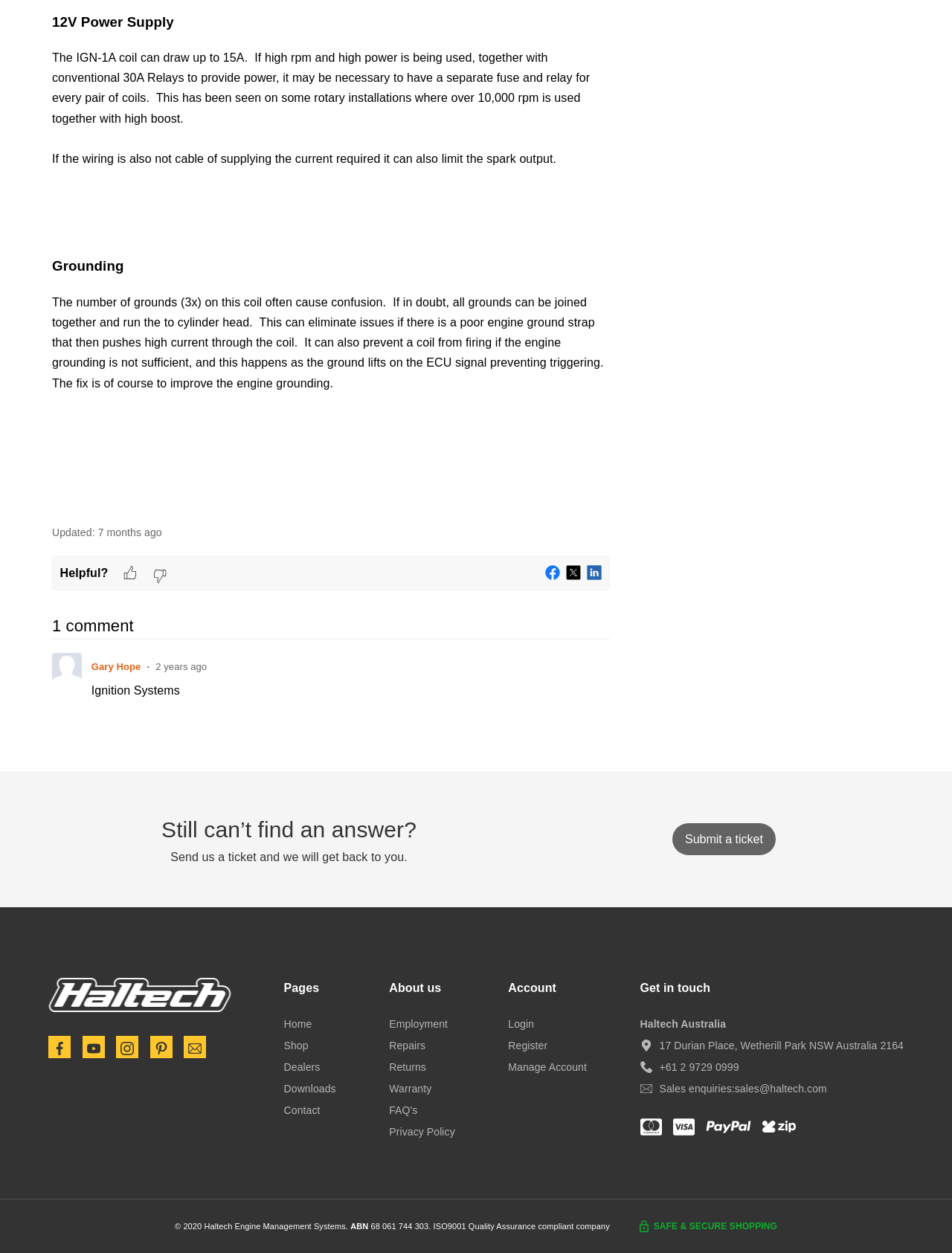What is the purpose of the 'Helpful?' text? Analyze the screenshot and reply with just one word or a short phrase.

To ask for feedback